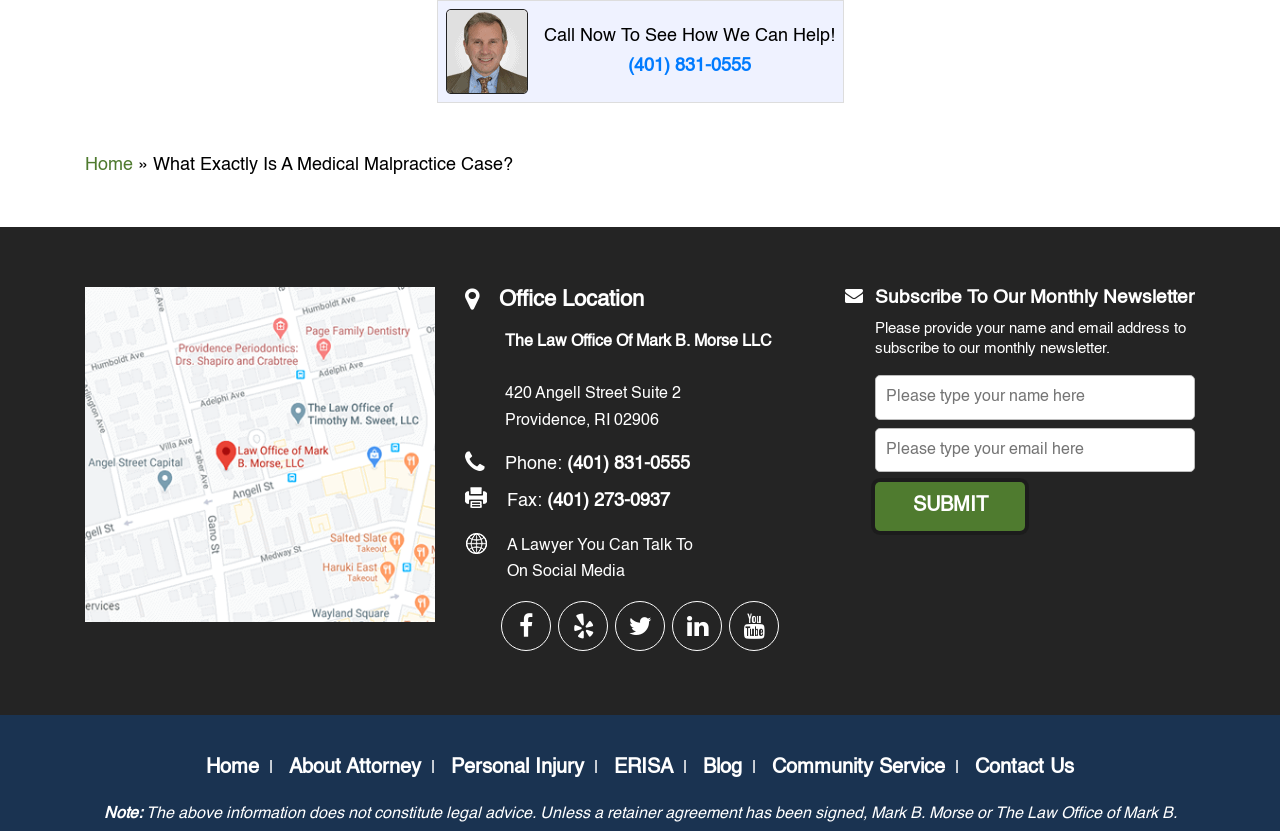Determine the bounding box coordinates of the region to click in order to accomplish the following instruction: "Click to call the office". Provide the coordinates as four float numbers between 0 and 1, specifically [left, top, right, bottom].

[0.49, 0.068, 0.586, 0.09]